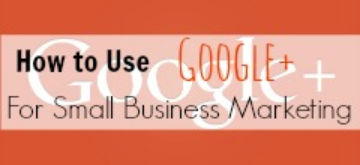Utilize the details in the image to thoroughly answer the following question: What is the focus of the graphic?

The focus of the graphic is on utilizing Google+ for small business marketing strategies because the caption highlights the word 'GOOGLE+' and mentions that the graphic serves as an informative guide or promotional material for educating business owners on effectively leveraging Google+ to enhance their marketing efforts.